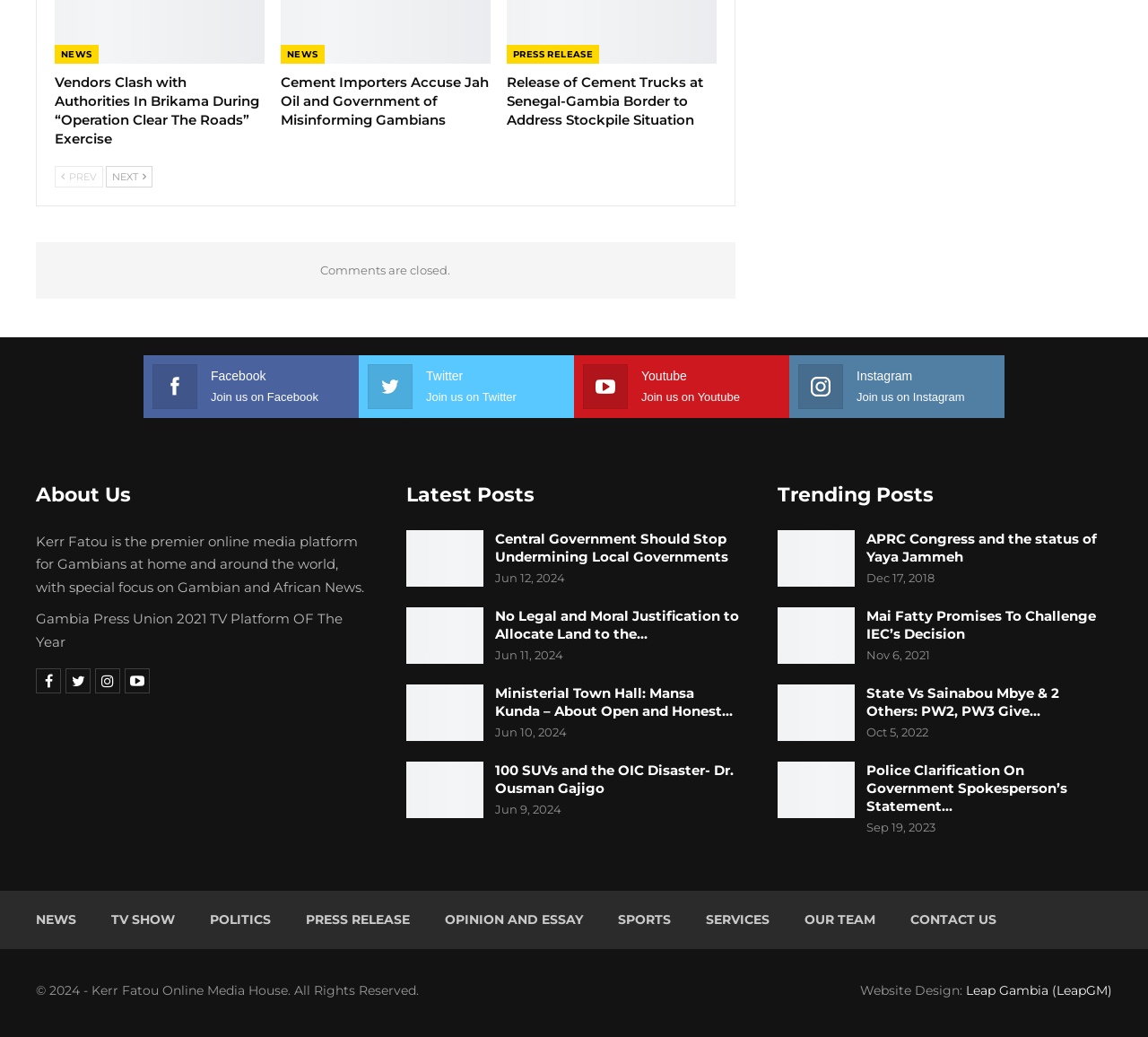Find the bounding box coordinates for the element that must be clicked to complete the instruction: "View the trending post 'APRC Congress and the status of Yaya Jammeh'". The coordinates should be four float numbers between 0 and 1, indicated as [left, top, right, bottom].

[0.677, 0.511, 0.744, 0.566]